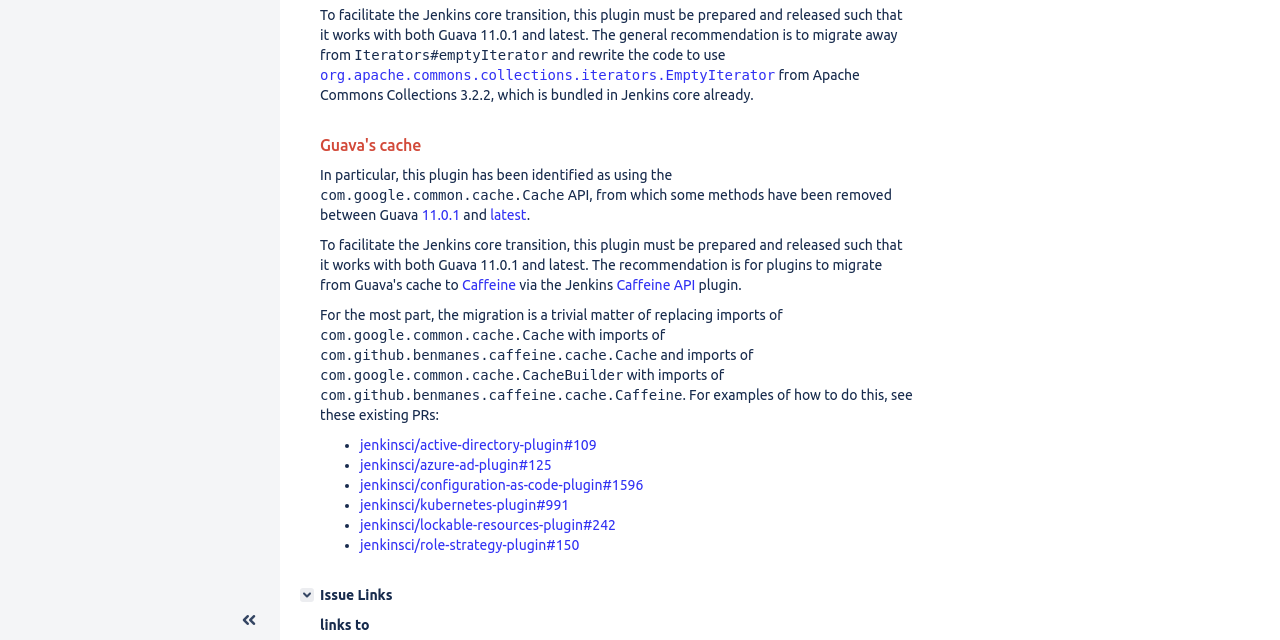Please determine the bounding box of the UI element that matches this description: Barnet UNISON. The coordinates should be given as (top-left x, top-left y, bottom-right x, bottom-right y), with all values between 0 and 1.

None